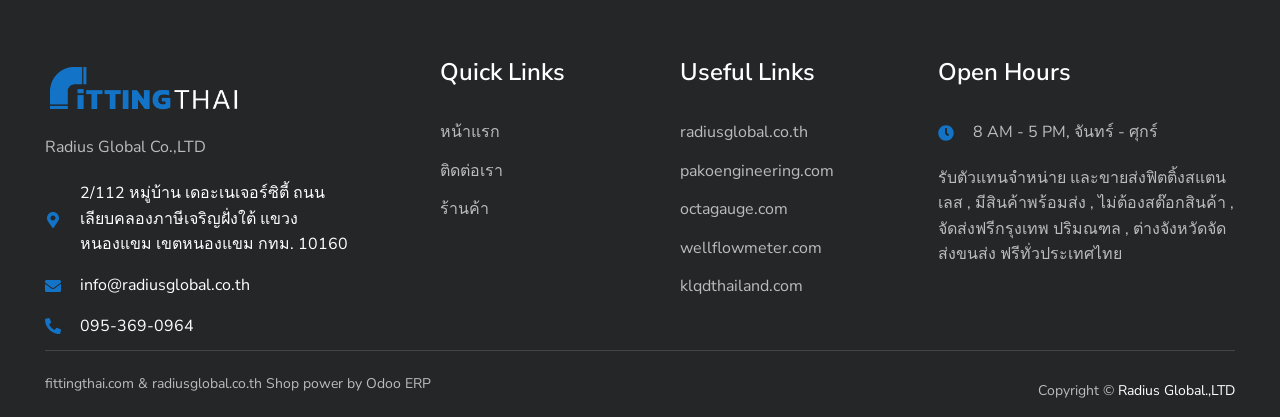Provide a brief response in the form of a single word or phrase:
What are the open hours?

8 AM - 5 PM, จันทร์ - ศุกร์